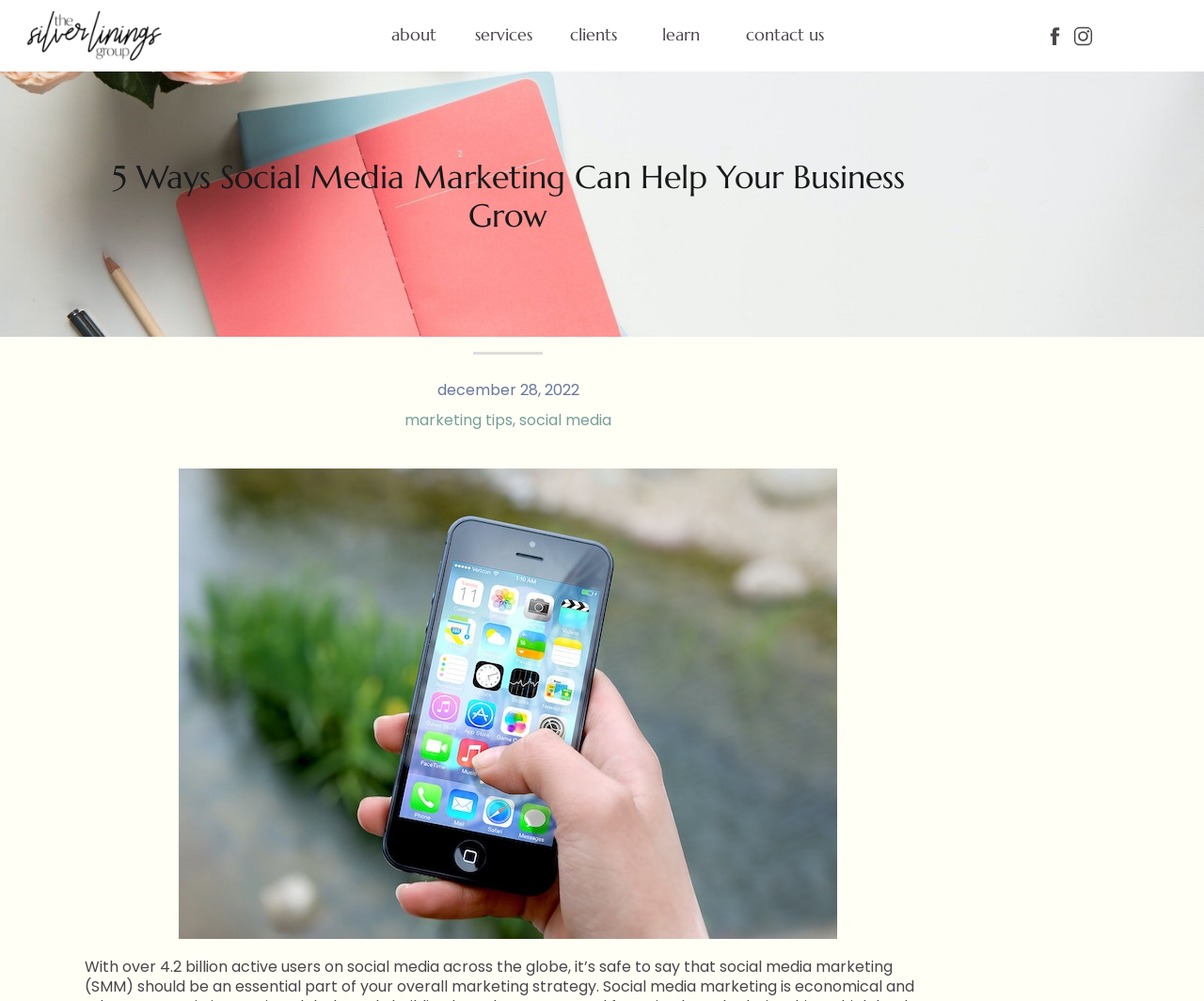What is the company name?
Using the image as a reference, give an elaborate response to the question.

I looked at the root element and found that the title of the page is '5 Ways Social Media Marketing Can Help Your Business Grow - The Silver Linings Group', which suggests that The Silver Linings Group is the company name.